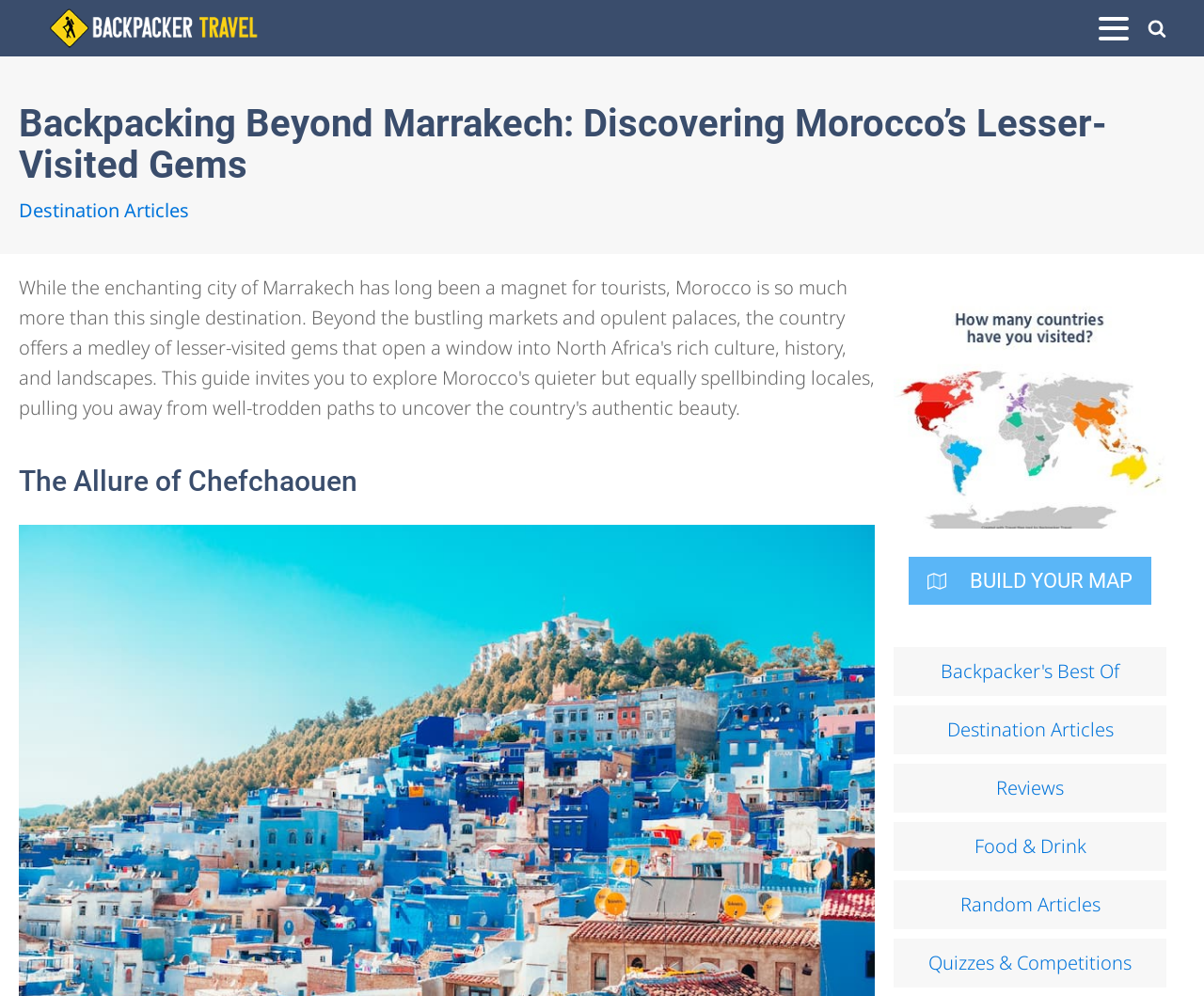Locate the headline of the webpage and generate its content.

Backpacking Beyond Marrakech: Discovering Morocco’s Lesser-Visited Gems